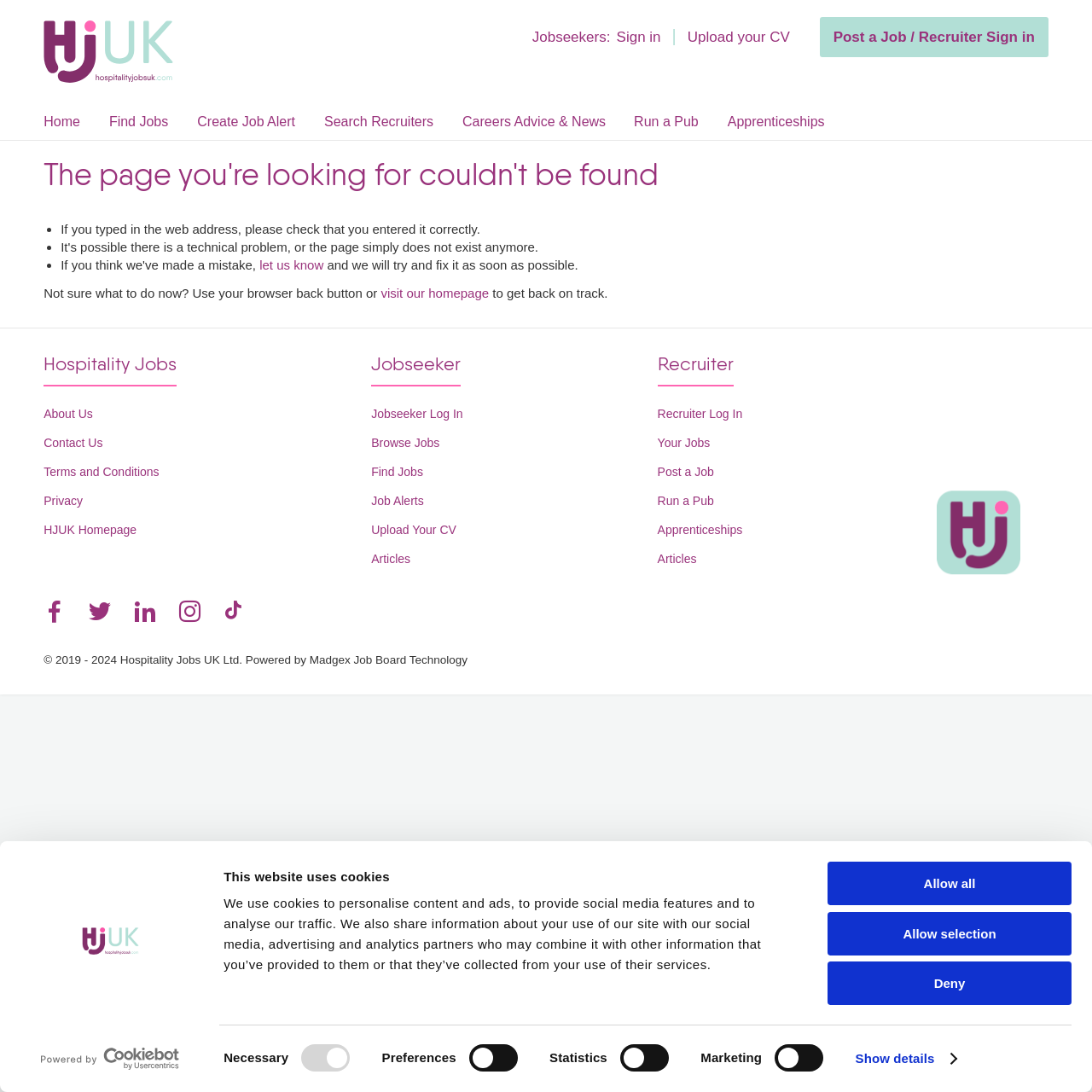Provide the bounding box coordinates of the section that needs to be clicked to accomplish the following instruction: "Click the 'Home' link."

[0.04, 0.105, 0.073, 0.118]